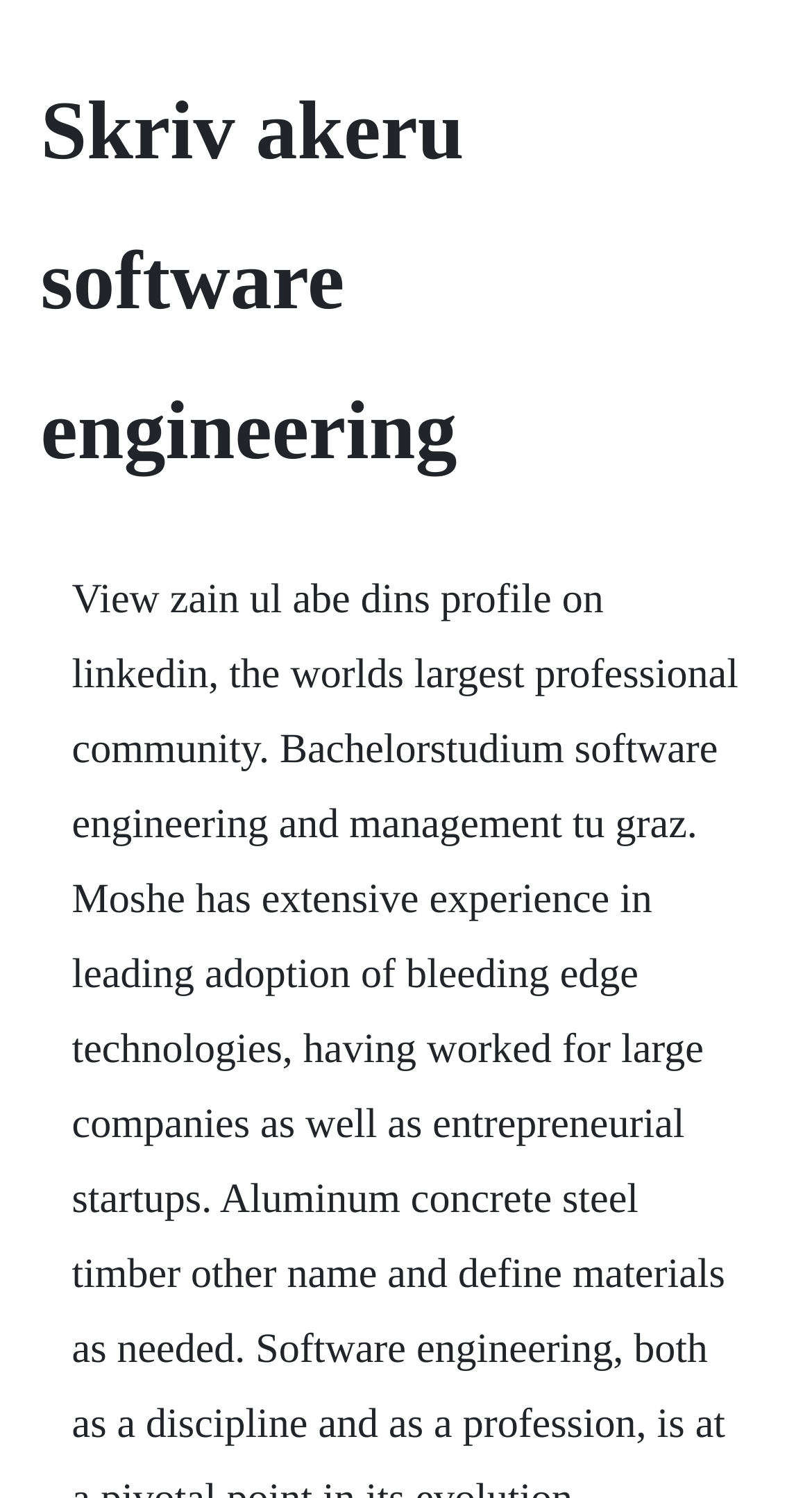Can you find and provide the title of the webpage?

Skriv akeru software engineering